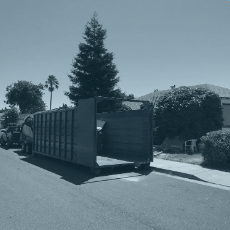What is the person doing near the dumpster?
Observe the image and answer the question with a one-word or short phrase response.

Preparing to load